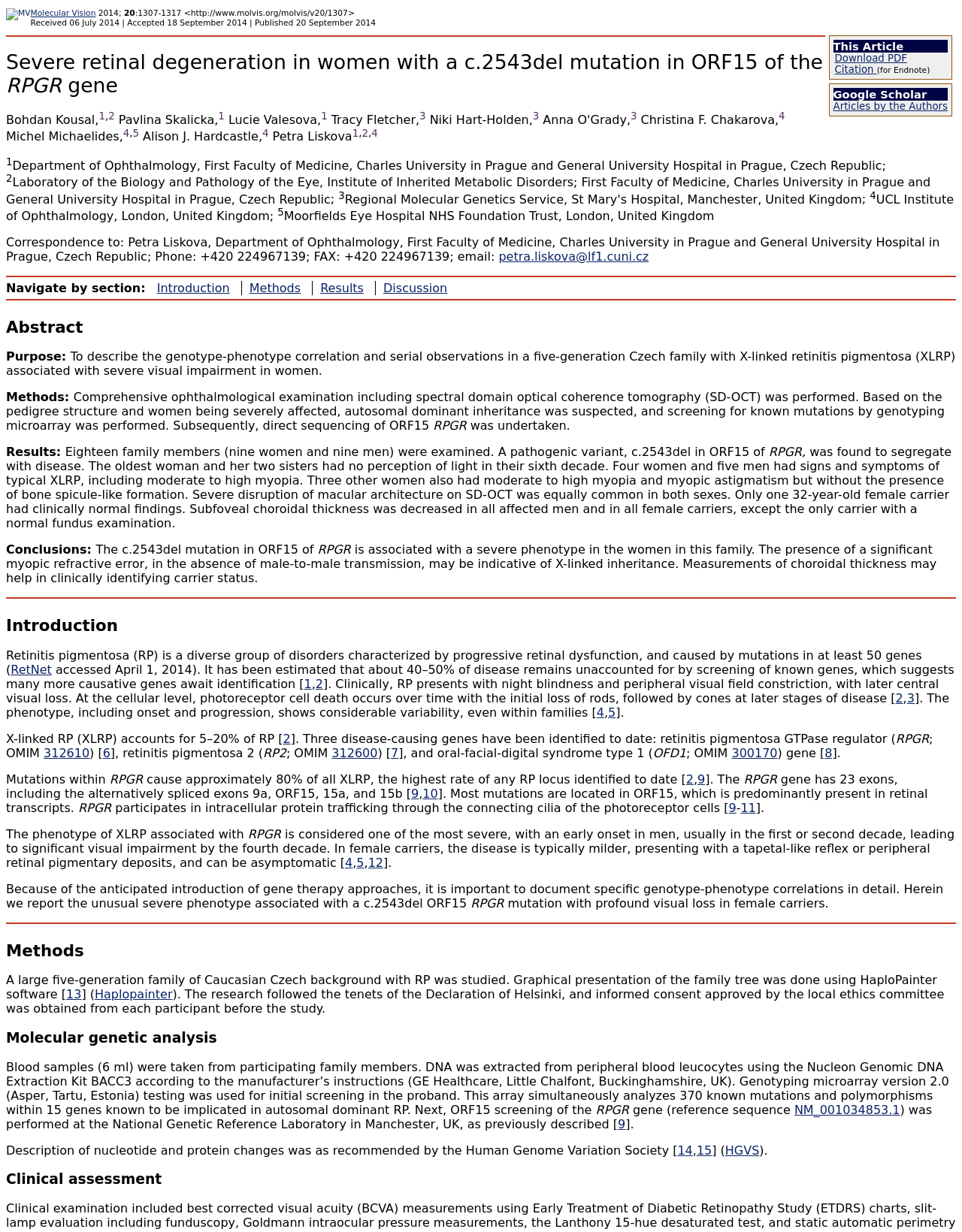Find the coordinates for the bounding box of the element with this description: "Molecular Vision".

[0.032, 0.006, 0.1, 0.014]